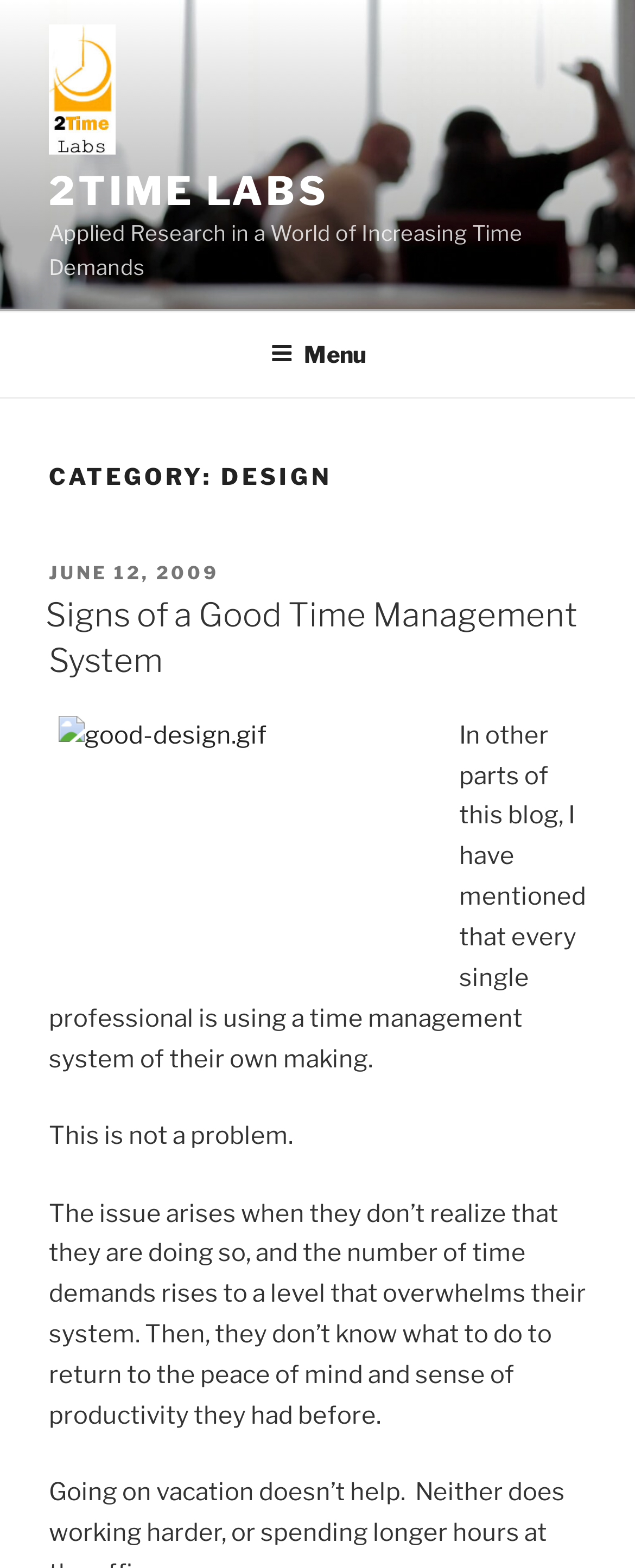What is the name of the website?
Please provide a detailed and thorough answer to the question.

The name of the website can be determined by looking at the top-left corner of the webpage, where the logo and the text '2Time Labs' are located.